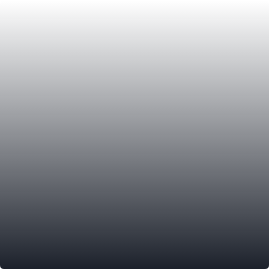Give a one-word or phrase response to the following question: What does the simplicity of the gradient symbolize?

Tranquility